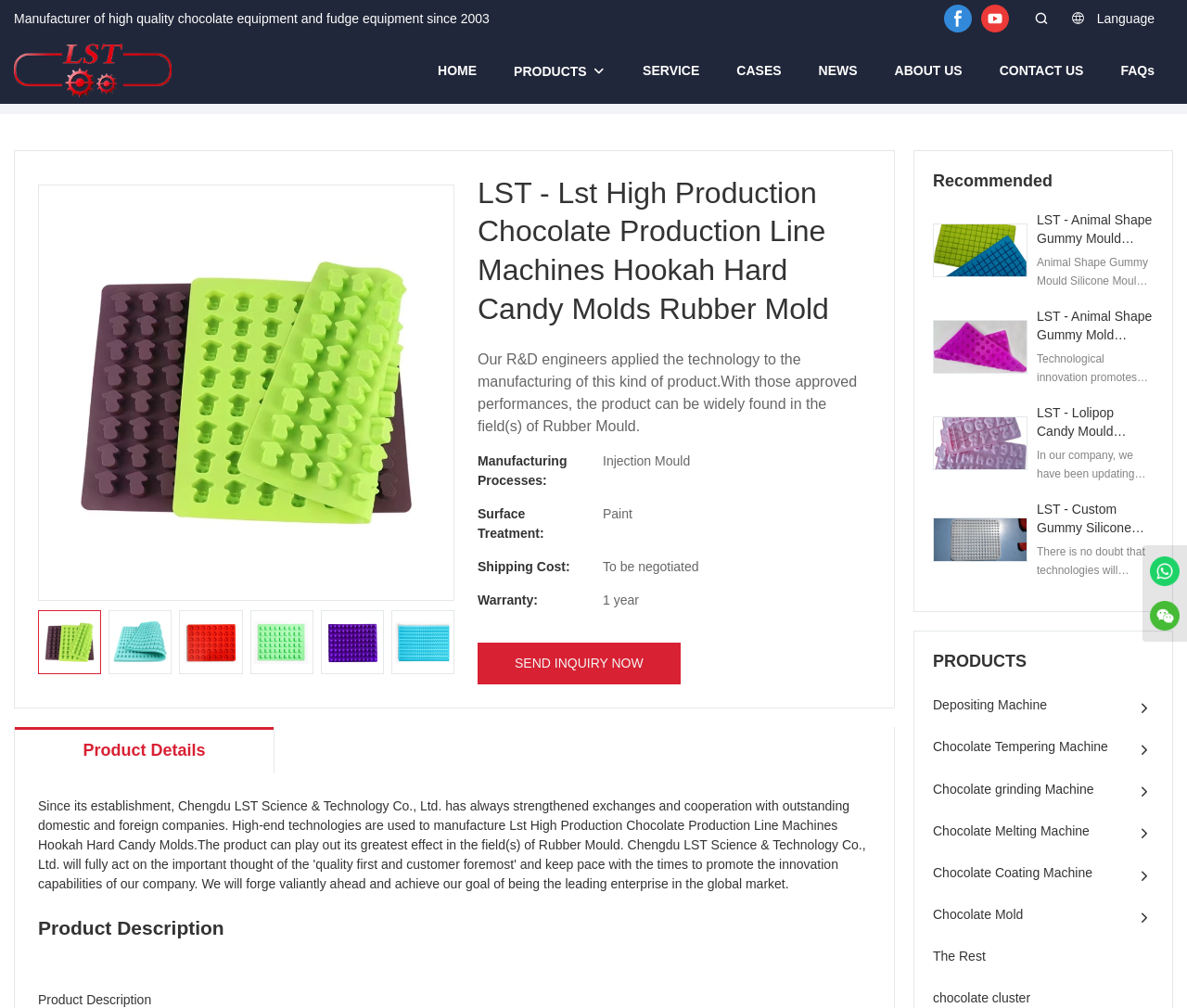Please reply with a single word or brief phrase to the question: 
What is the product category?

Chocolate equipment